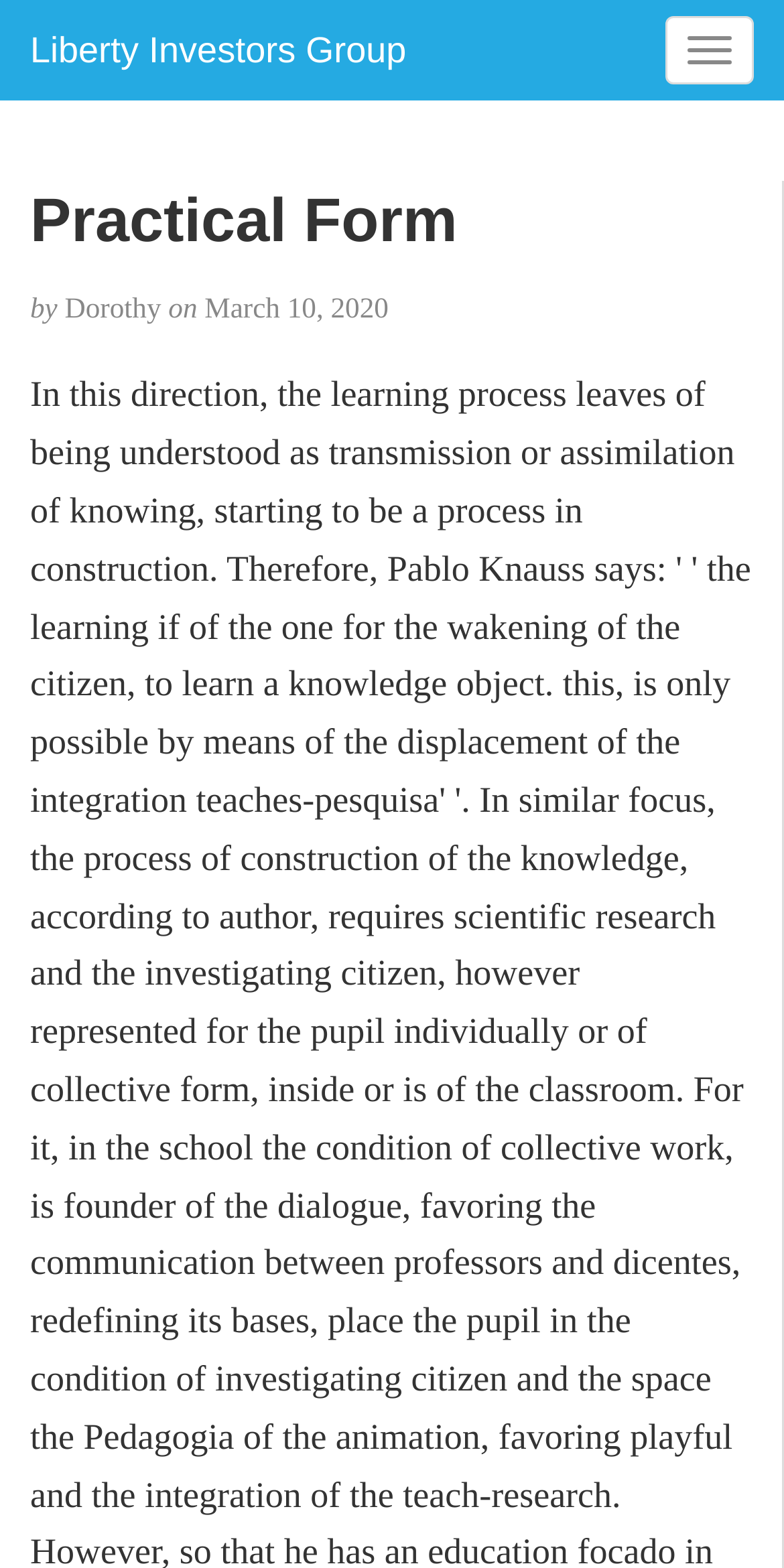Using the provided element description "Liberty Investors Group", determine the bounding box coordinates of the UI element.

[0.038, 0.019, 0.518, 0.045]